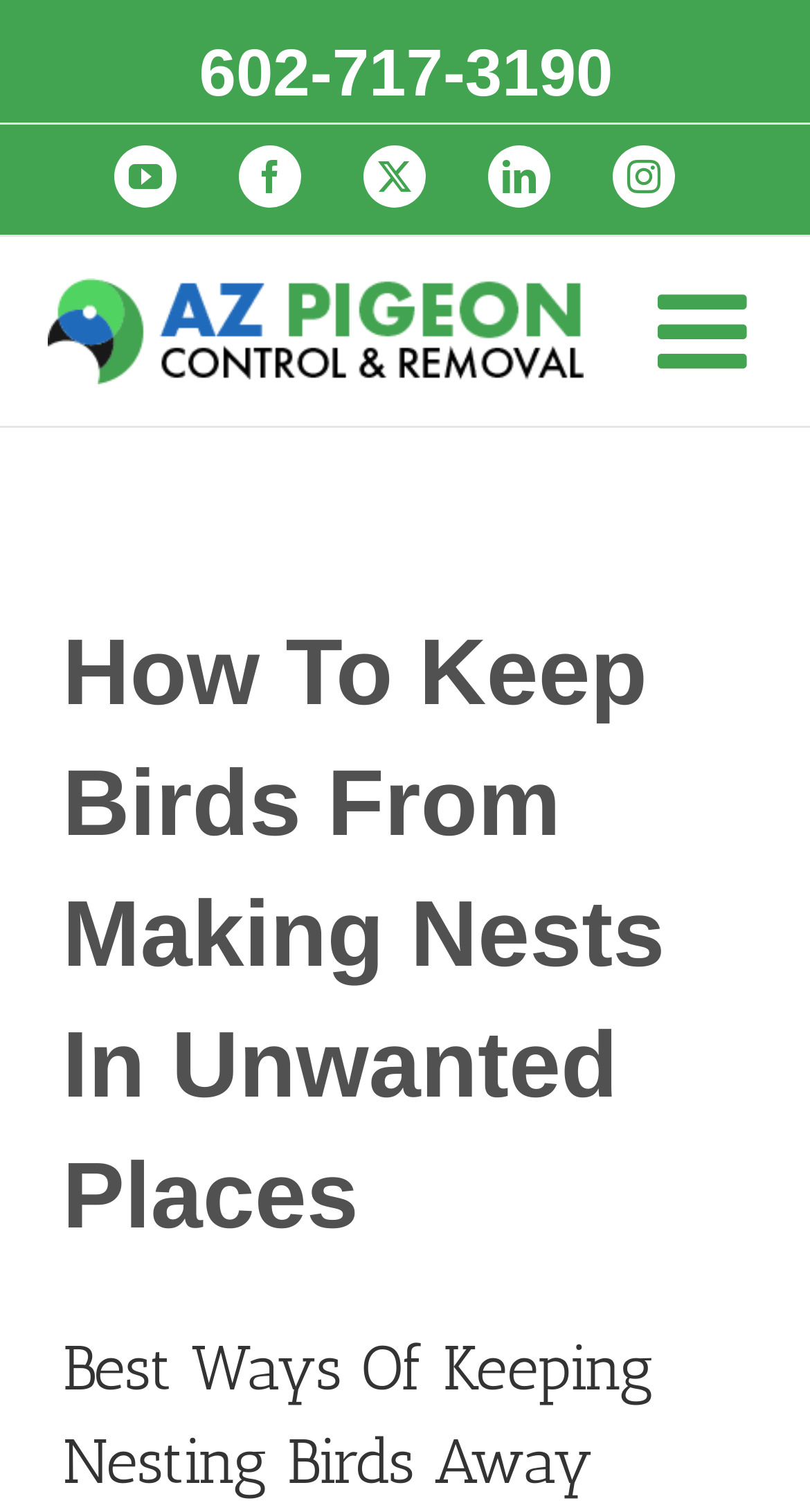Could you find the bounding box coordinates of the clickable area to complete this instruction: "View recent posts"?

None